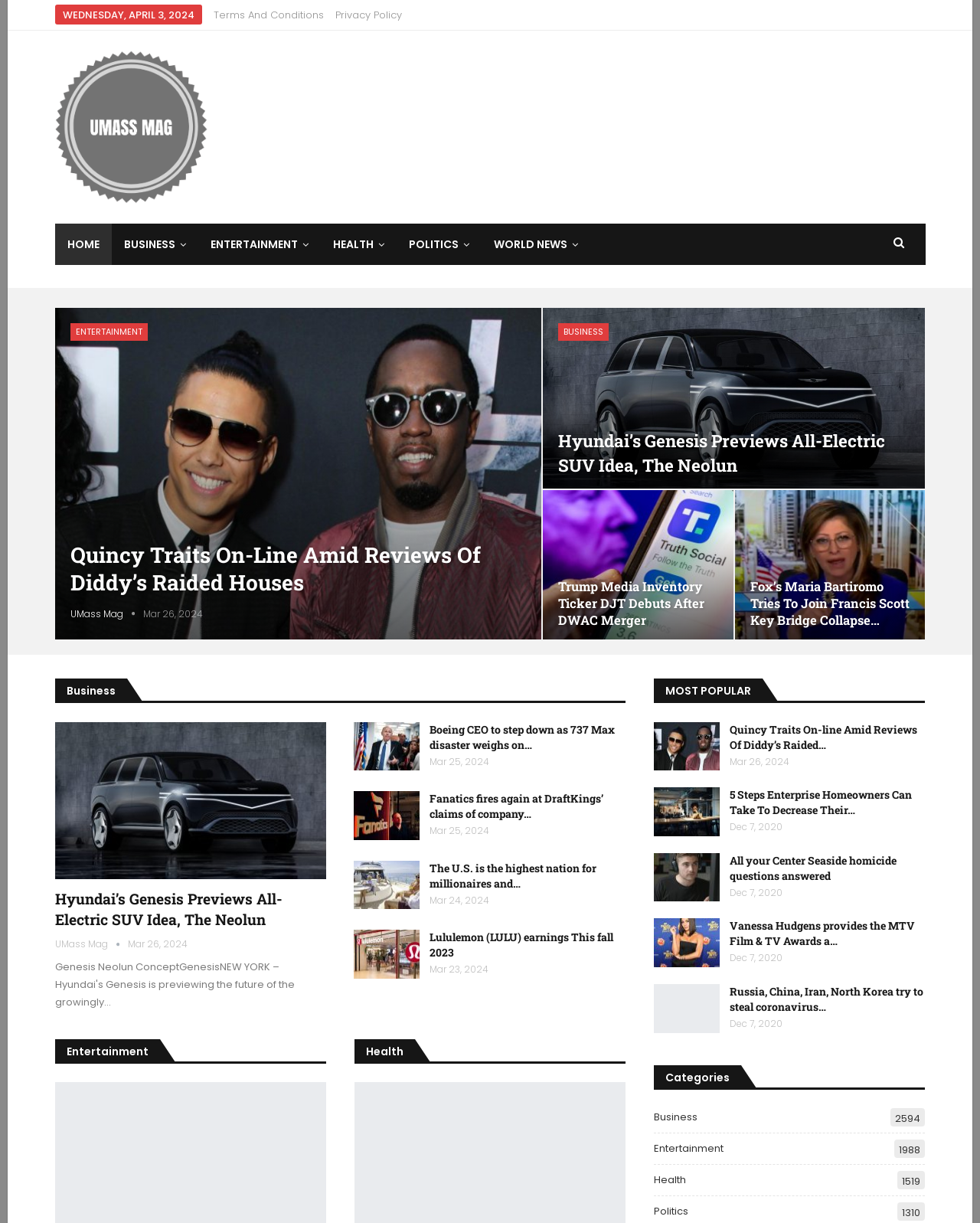Identify the bounding box coordinates of the element to click to follow this instruction: 'Click on the 'Entertainment' link'. Ensure the coordinates are four float values between 0 and 1, provided as [left, top, right, bottom].

[0.056, 0.852, 0.163, 0.866]